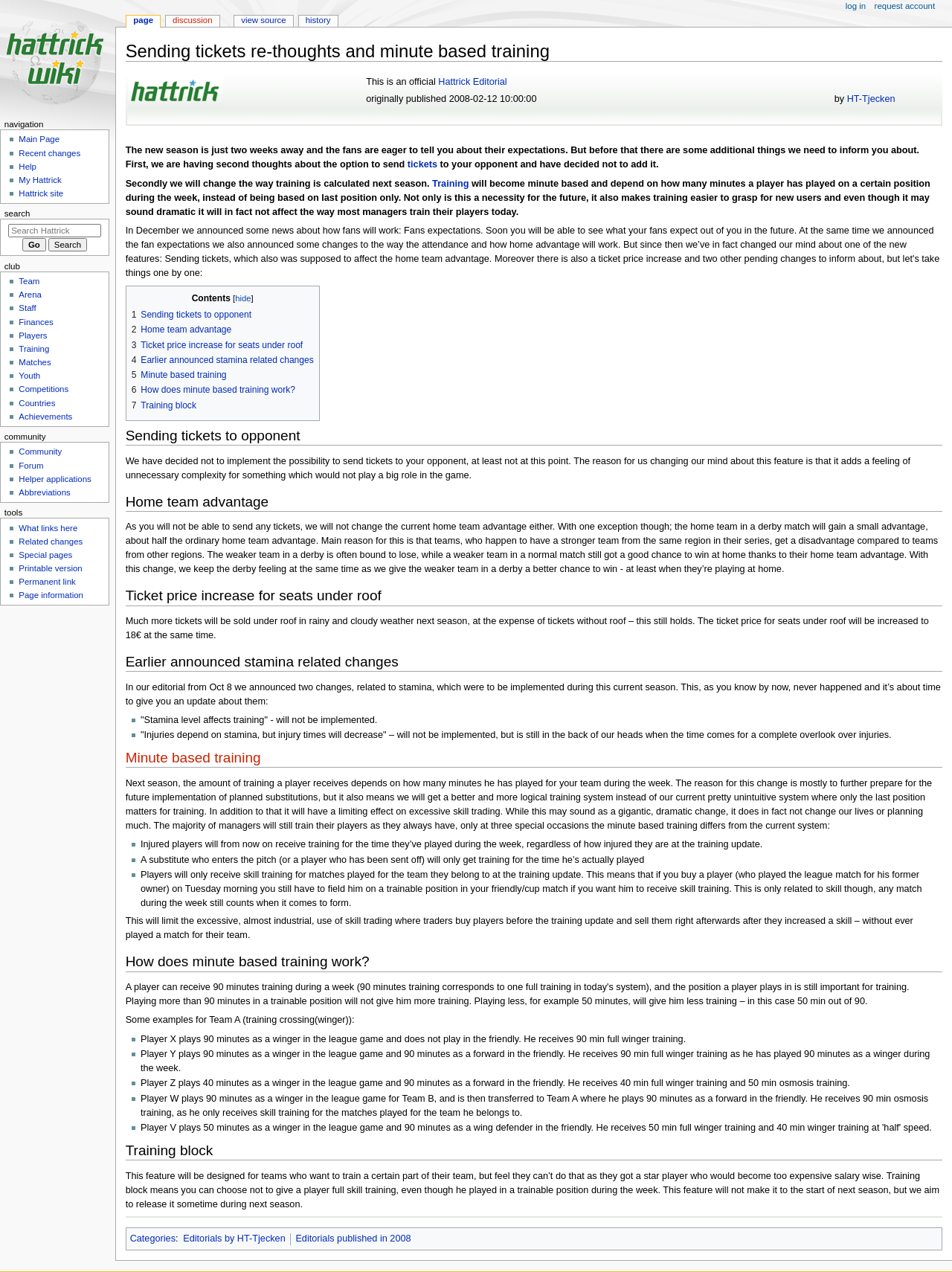Why was the option to send tickets to opponents not implemented?
Please give a detailed and elaborate explanation in response to the question.

The reason for not implementing the option to send tickets to opponents can be determined by reading the text 'it adds a feeling of unnecessary complexity for something which would not play a big role in the game' in the editorial, which indicates that the option was not implemented due to unnecessary complexity.